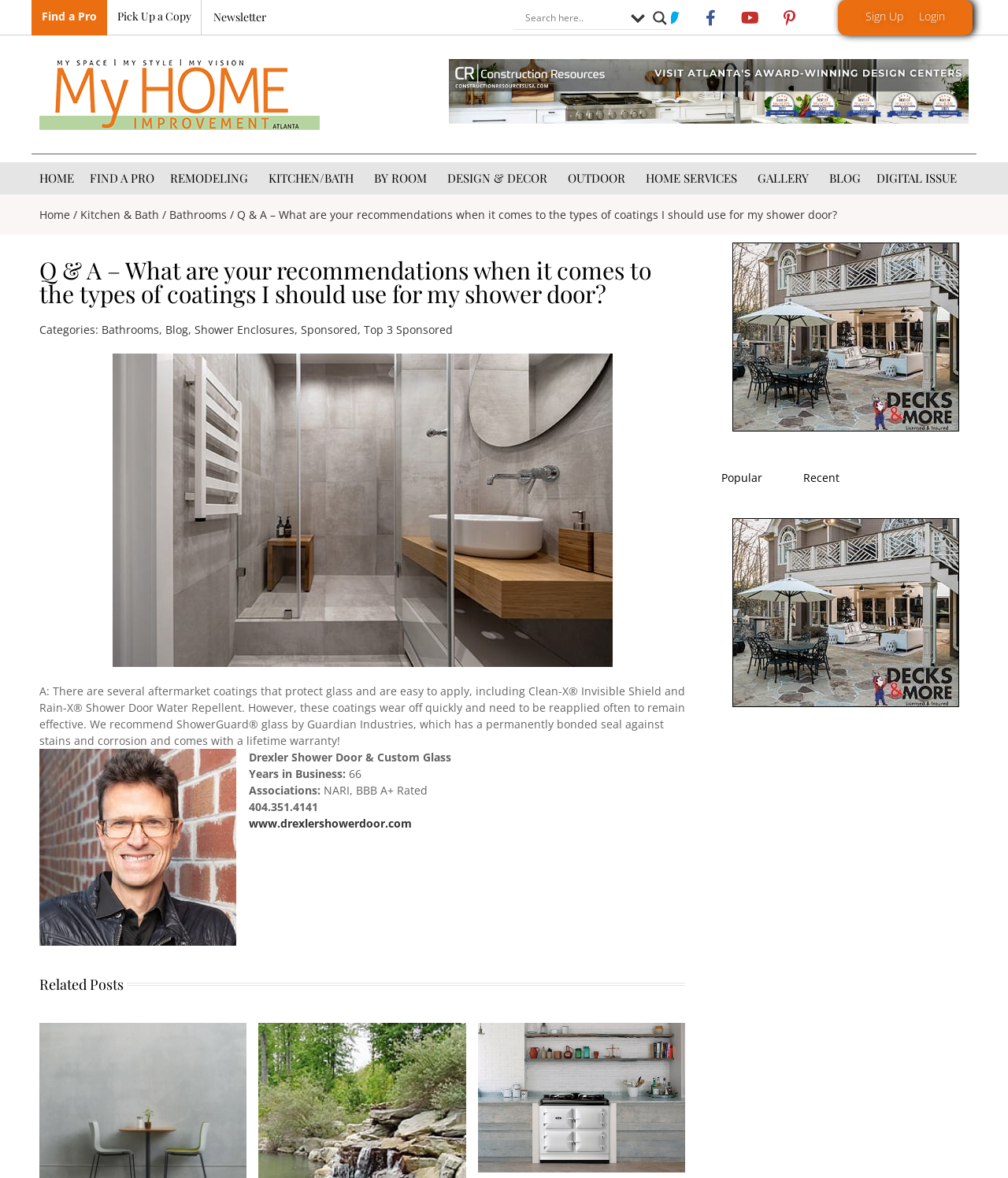Carefully observe the image and respond to the question with a detailed answer:
What is the name of the product recommended for shower door coatings?

The product recommended for shower door coatings is ShowerGuard, as mentioned in the answer provided, which has a permanently bonded seal against stains and corrosion and comes with a lifetime warranty.